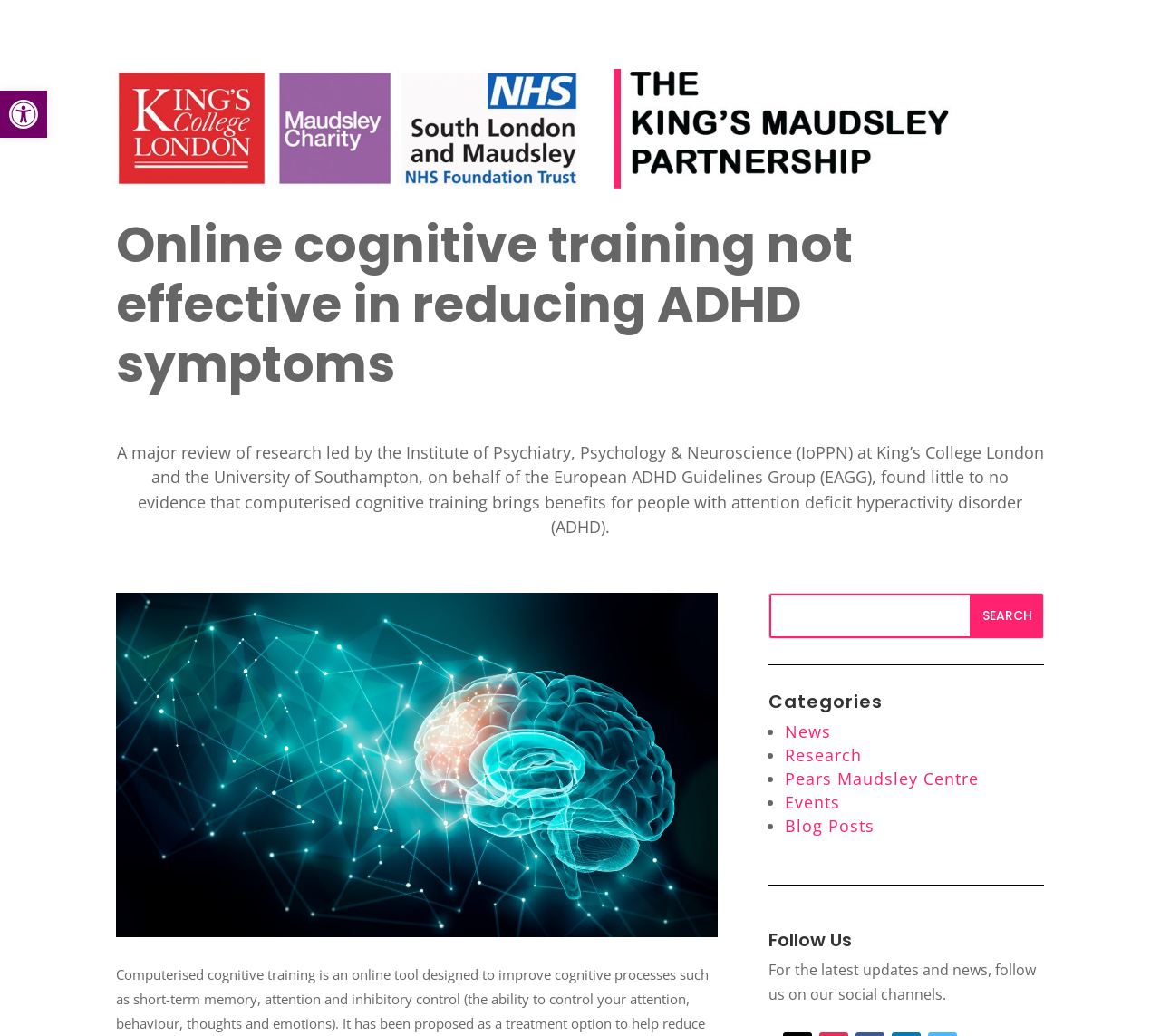Answer the question with a single word or phrase: 
What is the social media invitation?

Follow us on our social channels